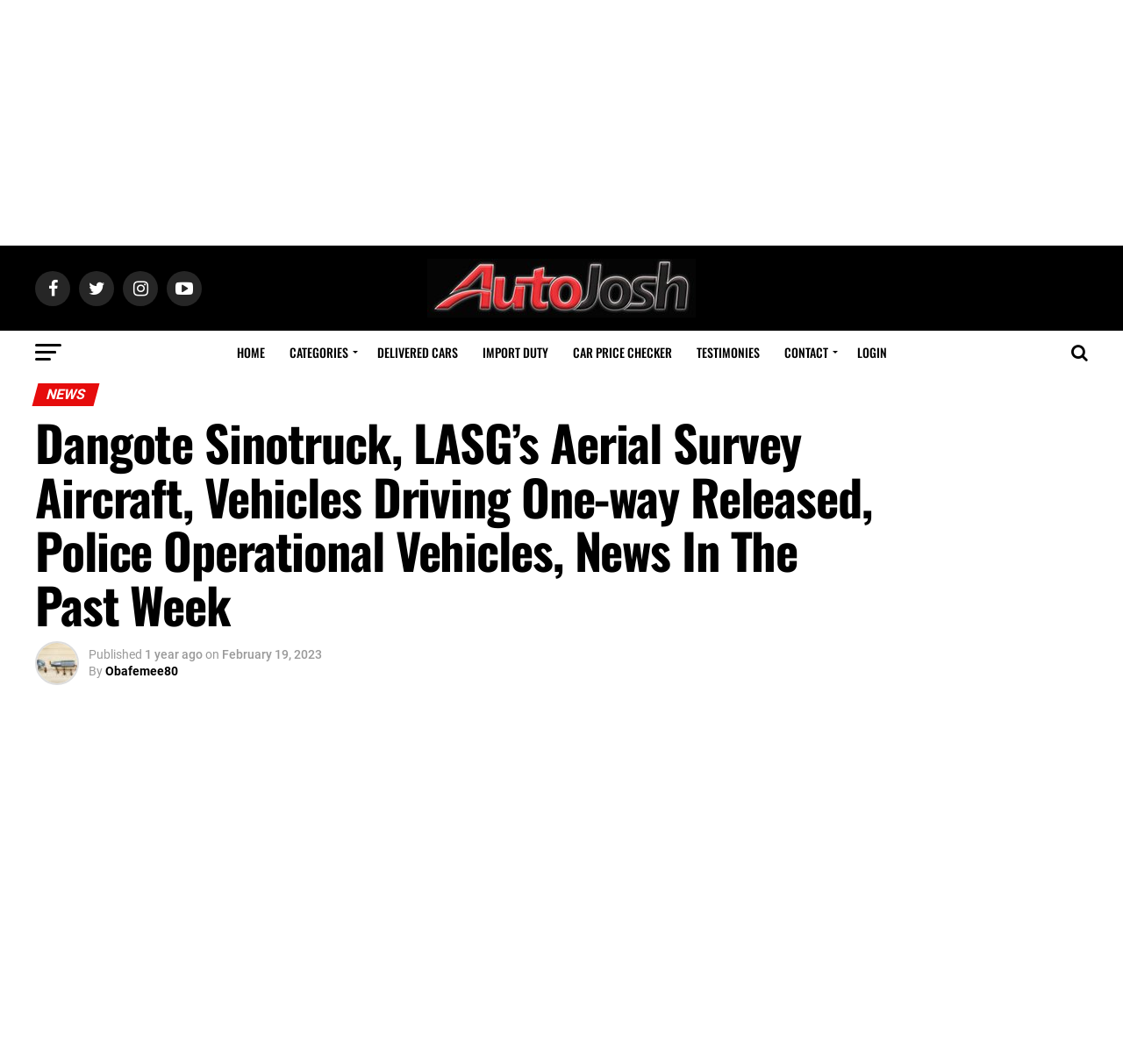Explain in detail what is displayed on the webpage.

The webpage appears to be a news article page. At the top, there is a large advertisement iframe that spans almost the entire width of the page. Below the advertisement, there is a header section with a logo "AUTOJOSH" accompanied by an image. 

To the left of the logo, there are several navigation links, including "HOME", "CATEGORIES", "DELIVERED CARS", "IMPORT DUTY", "CAR PRICE CHECKER", "TESTIMONIES", "CONTACT", and "LOGIN". These links are aligned horizontally and are positioned near the top of the page.

Below the navigation links, there is a main content section with a heading that reads "NEWS" and a subheading that summarizes the news articles, which includes topics such as Dangote Sinotruck, LASG's Aerial Survey Aircraft, vehicles driving one-way, and police operational vehicles. 

The main content section also includes a publication date, "1 year ago", and a specific date, "February 19, 2023". The author of the article, "Obafemee80", is credited below the publication date.